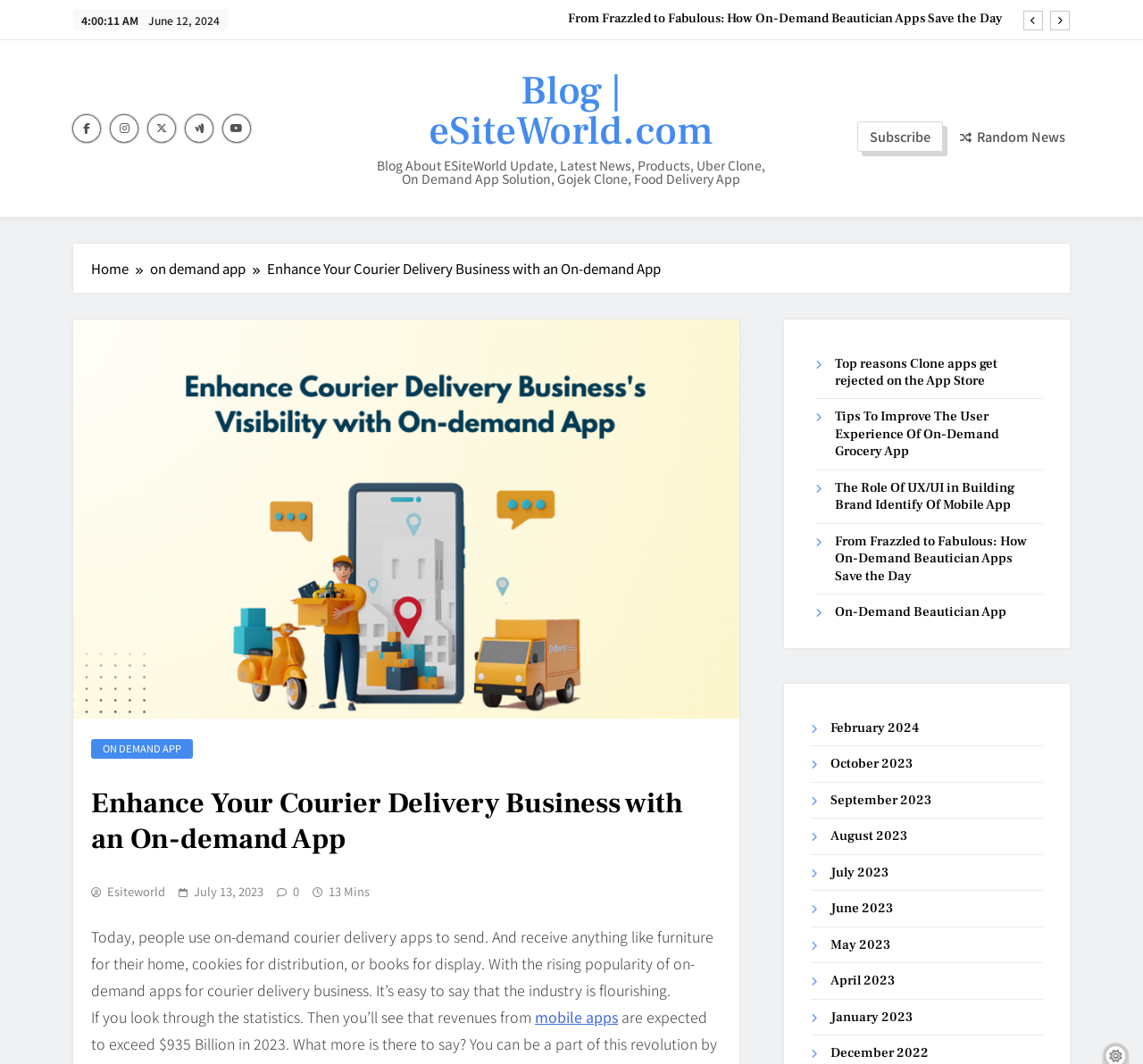Determine the bounding box coordinates of the clickable element to achieve the following action: 'Subscribe to the newsletter'. Provide the coordinates as four float values between 0 and 1, formatted as [left, top, right, bottom].

[0.75, 0.117, 0.825, 0.137]